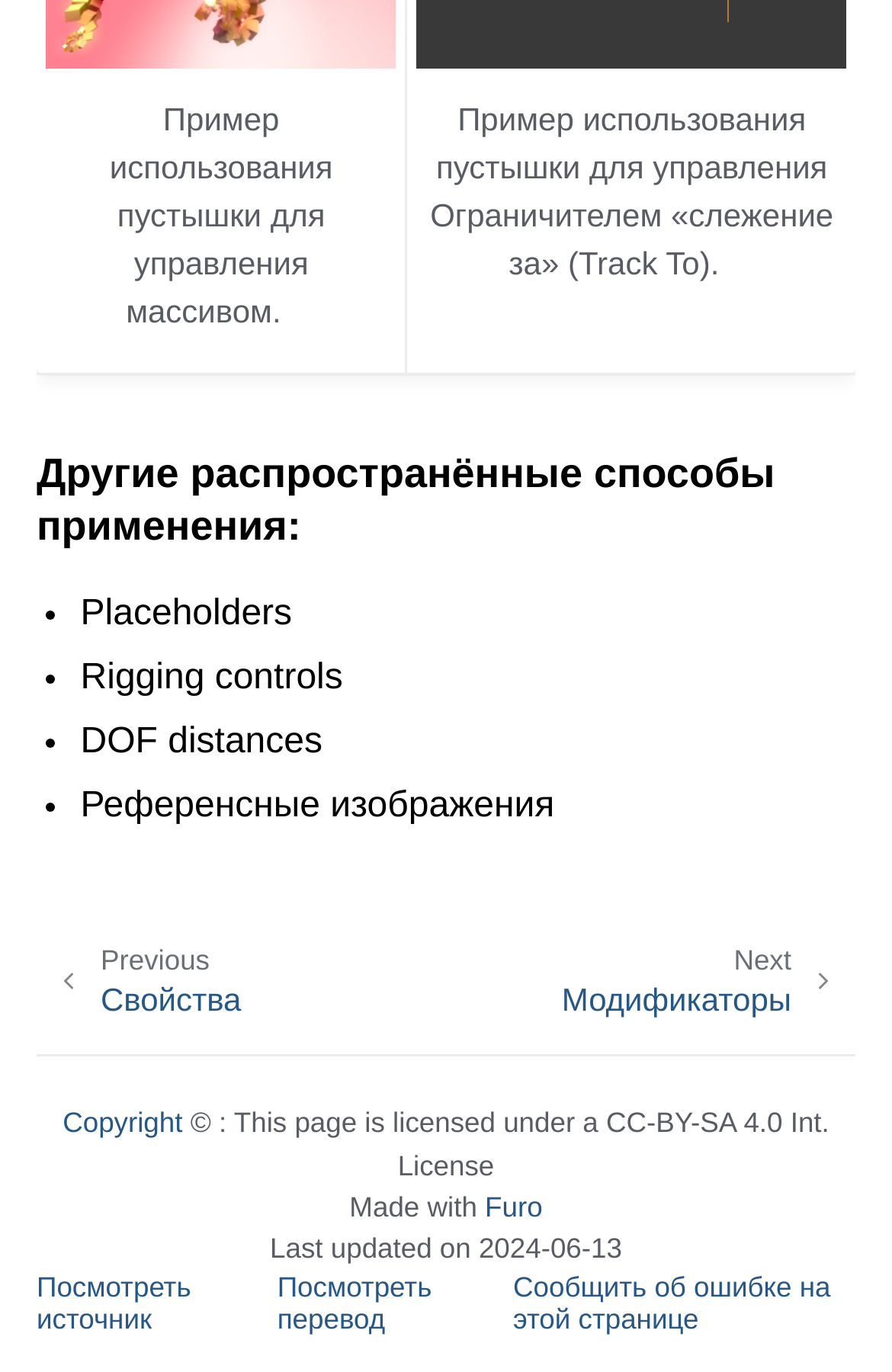When was this page last updated?
Please provide a comprehensive answer based on the information in the image.

The webpage has a notice at the bottom which states 'Last updated on 2024-06-13'. This indicates that the webpage was last updated on the specified date.